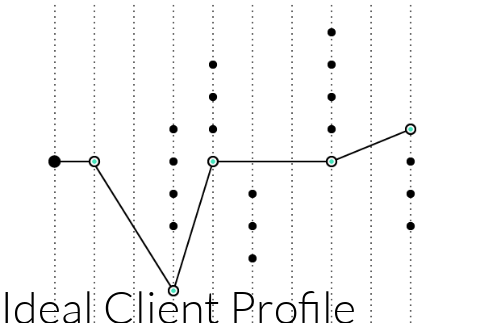Please answer the following question using a single word or phrase: 
What is the purpose of the graphical representation?

To understand ideal clients